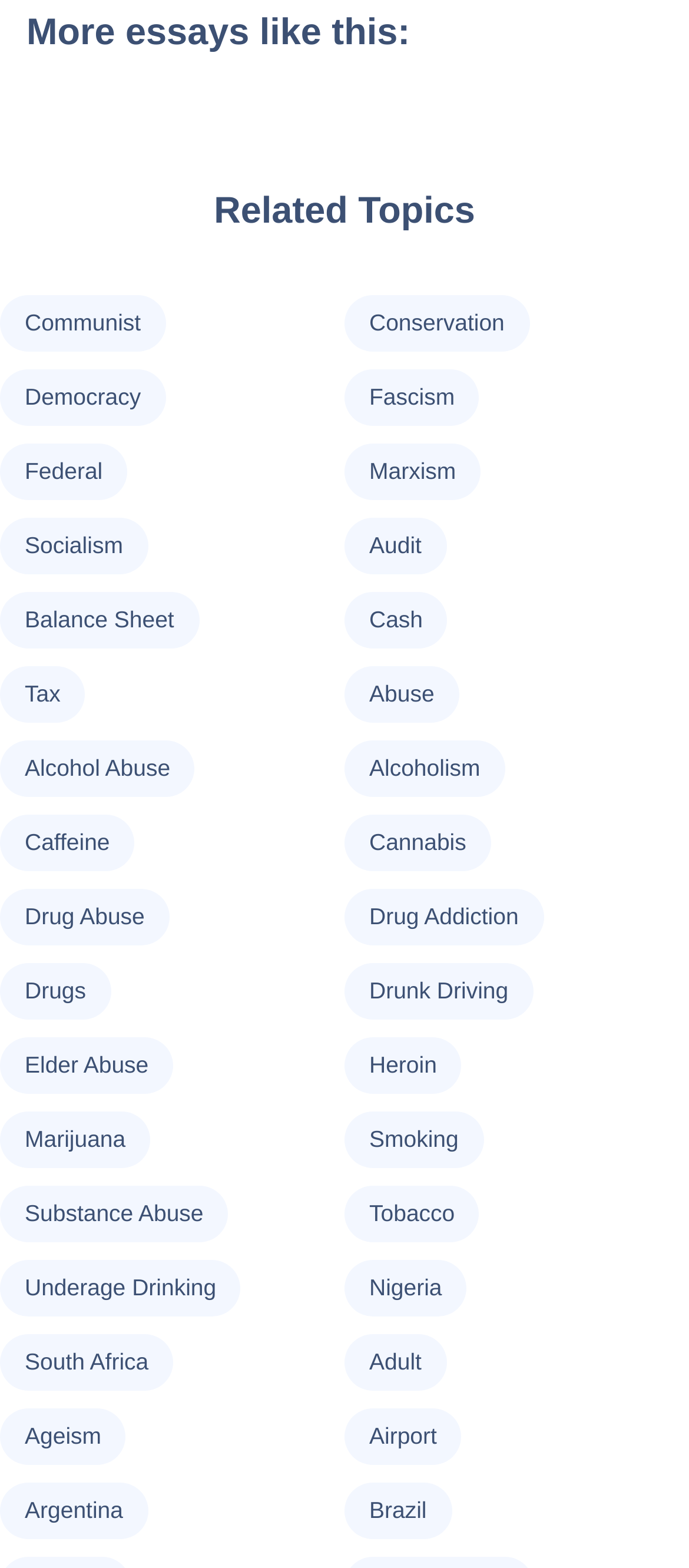Find and specify the bounding box coordinates that correspond to the clickable region for the instruction: "Explore related topic on Communist".

[0.036, 0.197, 0.204, 0.214]